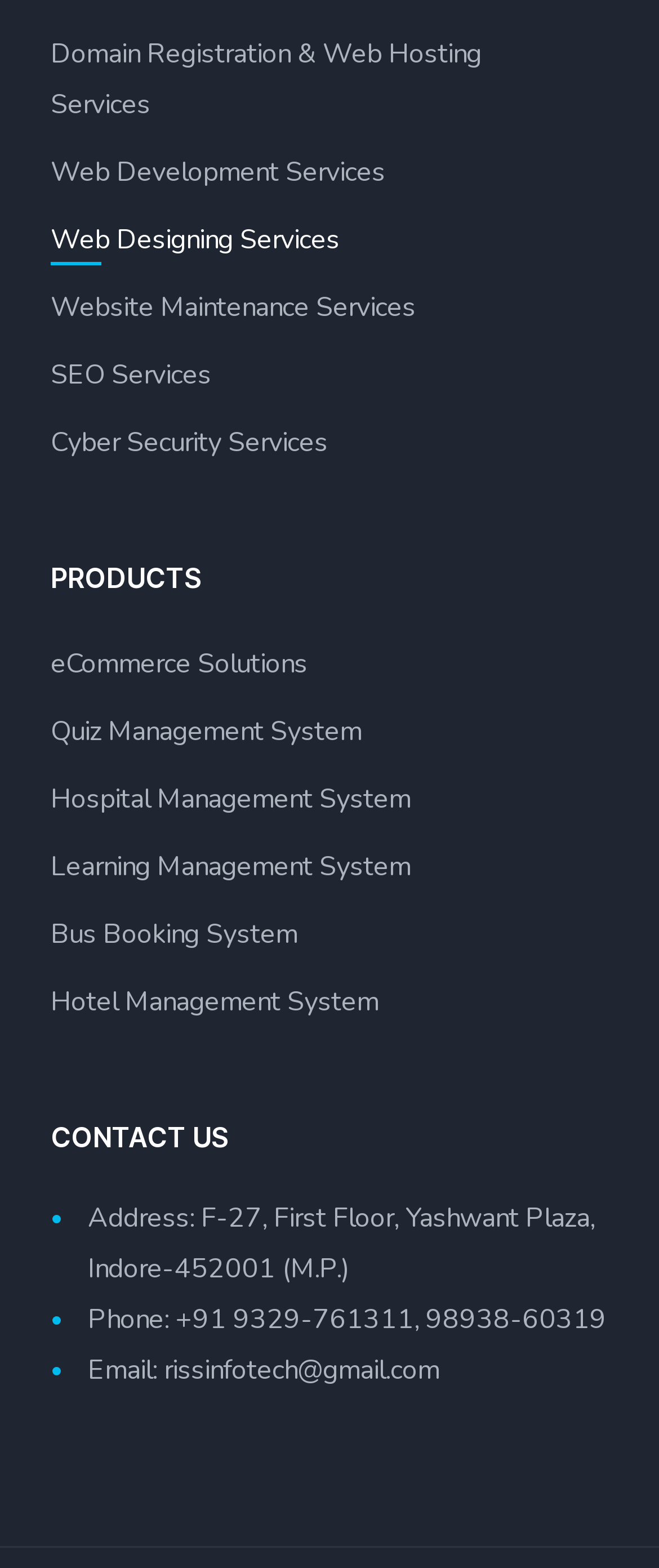Show the bounding box coordinates of the region that should be clicked to follow the instruction: "Click on Domain Registration & Web Hosting Services."

[0.077, 0.018, 0.872, 0.083]